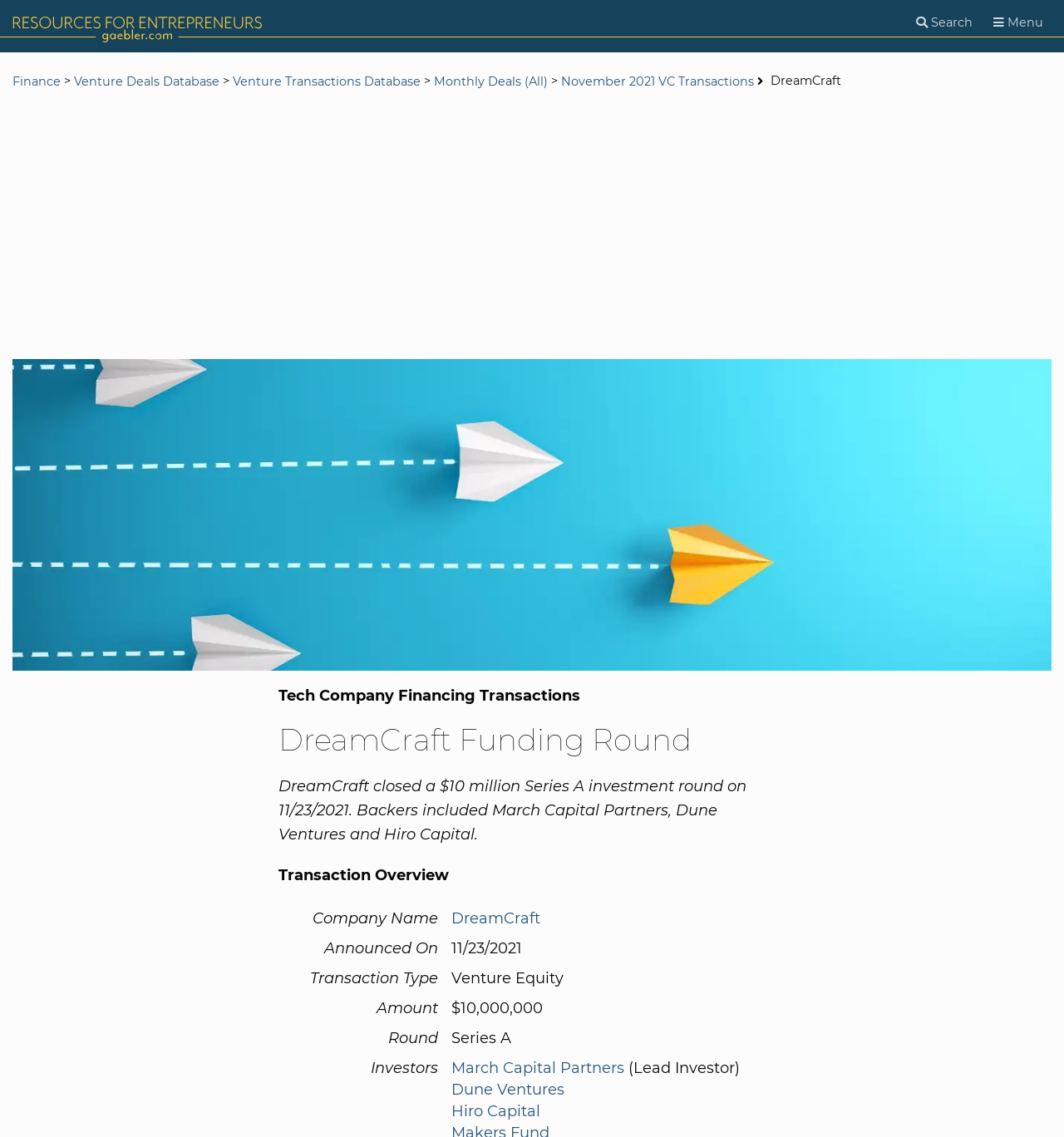Provide the text content of the webpage's main heading.

DreamCraft Funding Round